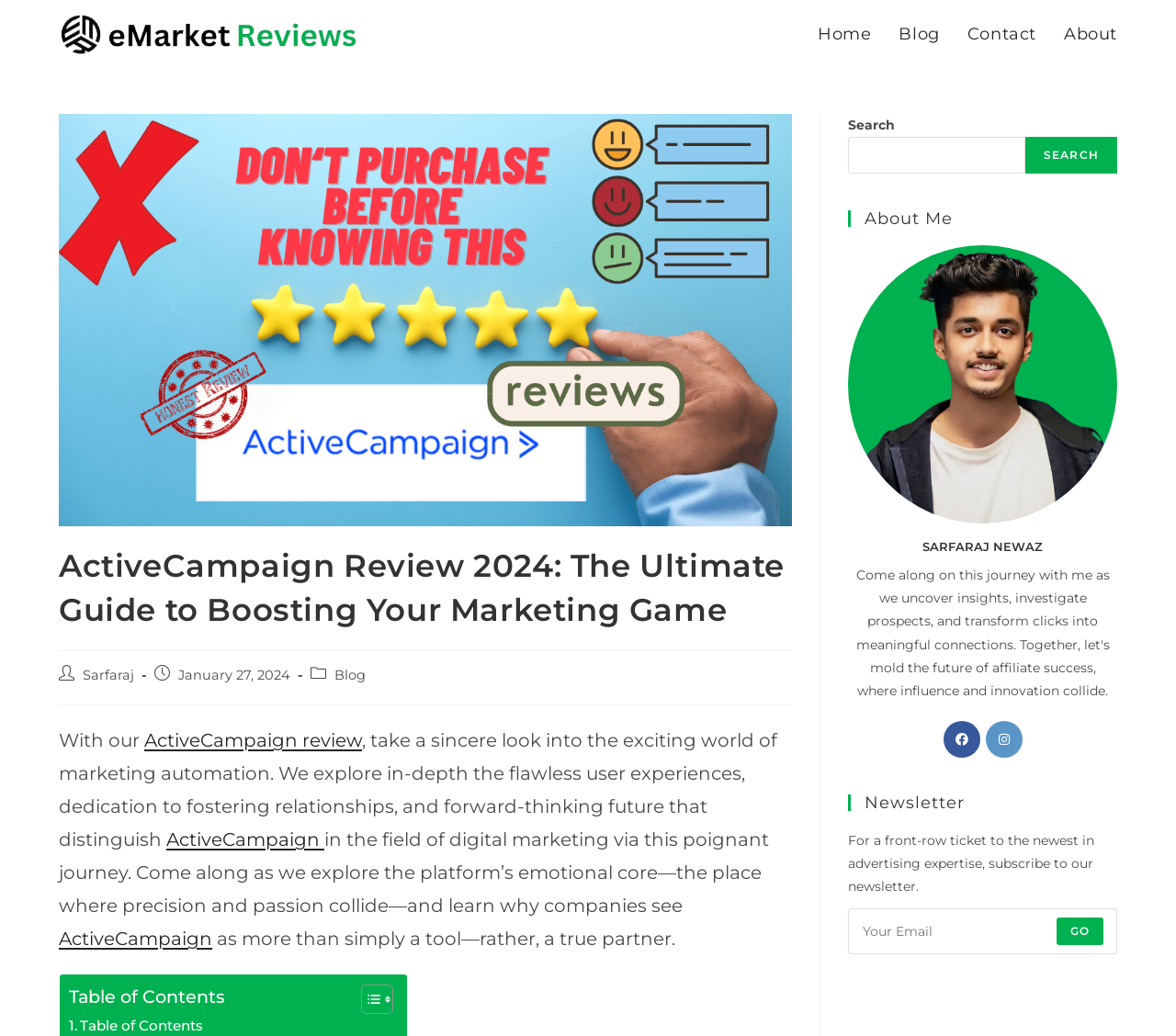Show the bounding box coordinates for the element that needs to be clicked to execute the following instruction: "Click the 'Home' link". Provide the coordinates in the form of four float numbers between 0 and 1, i.e., [left, top, right, bottom].

[0.684, 0.0, 0.753, 0.066]